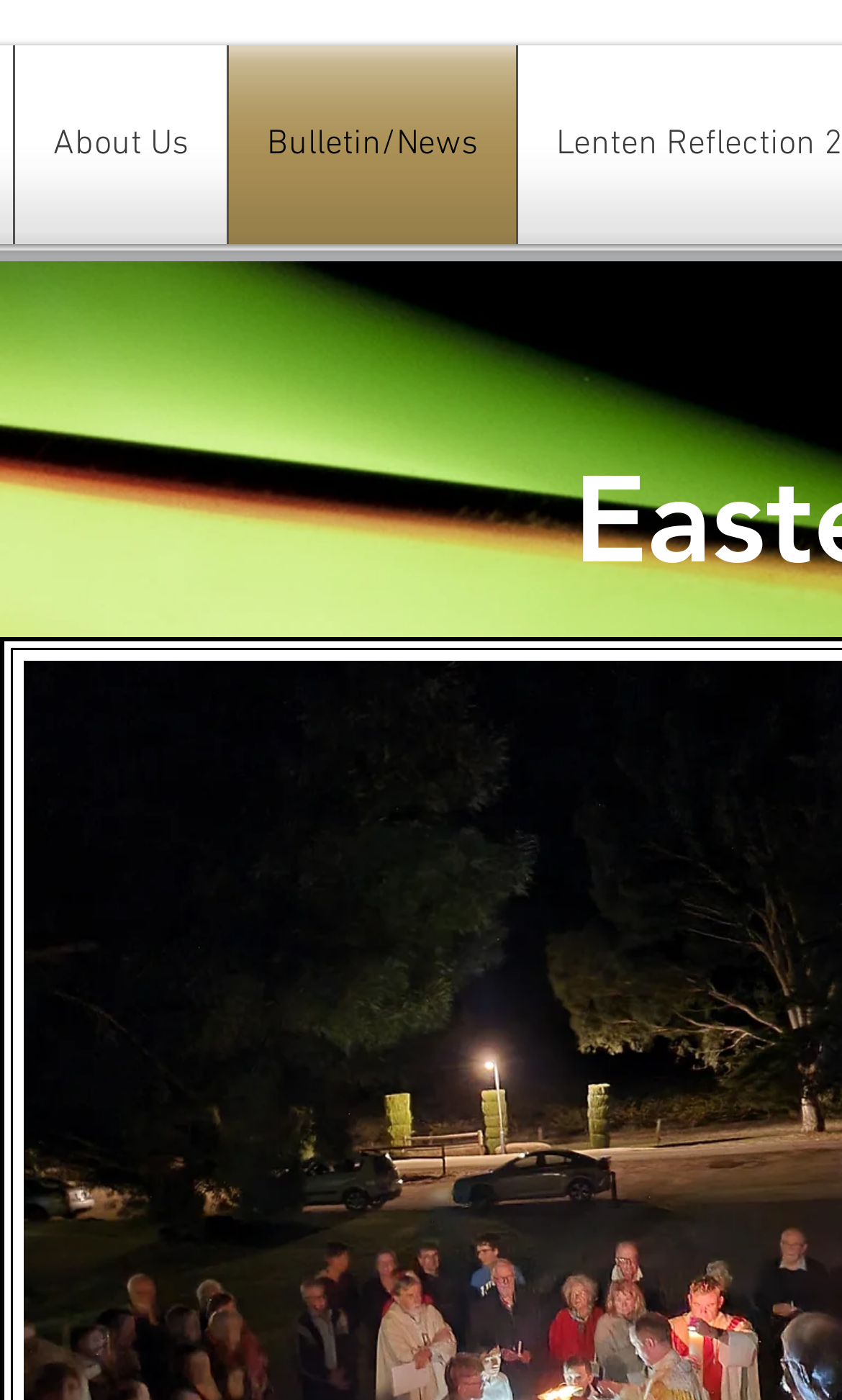Extract the top-level heading from the webpage and provide its text.

Easter Vigil 2023